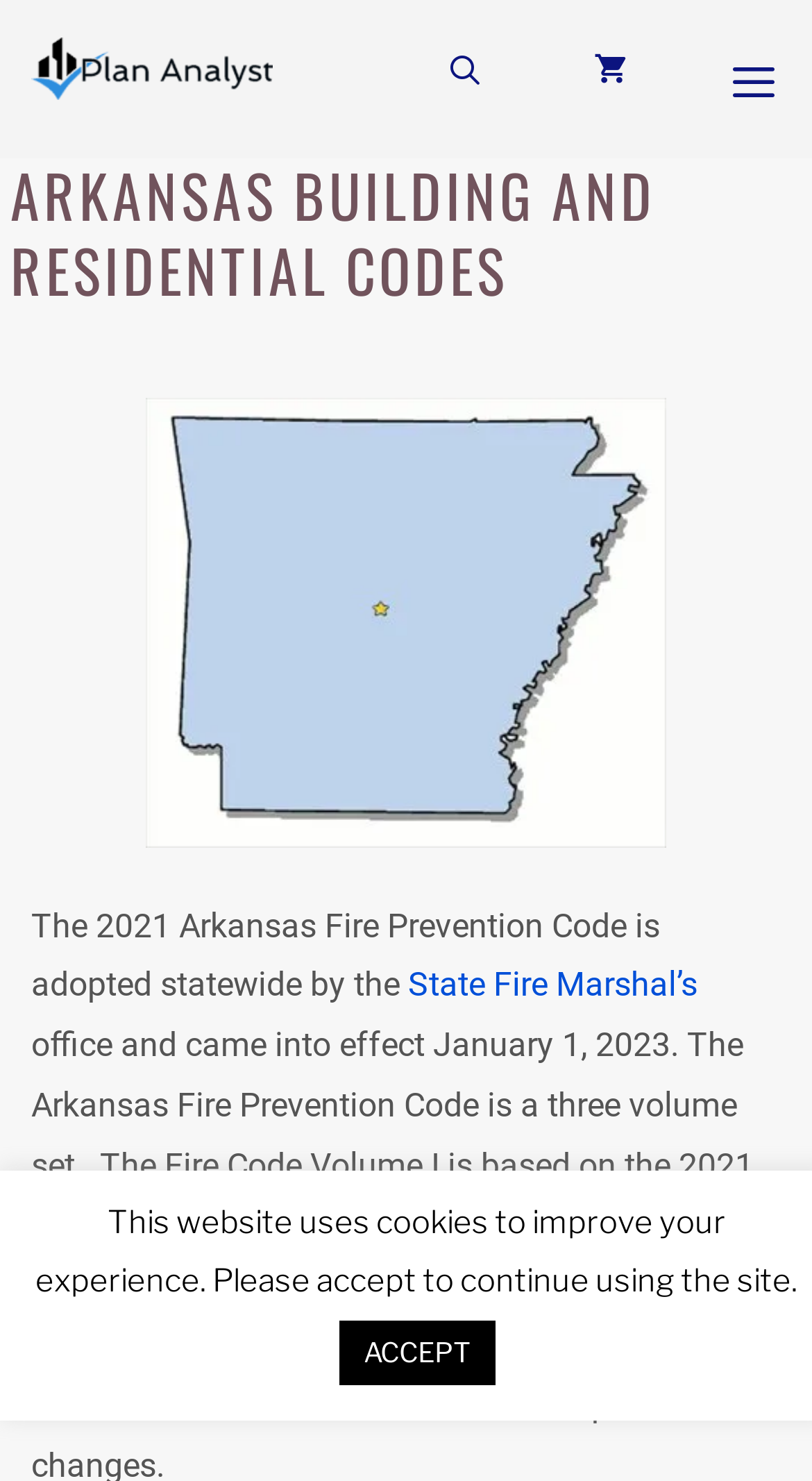Please reply with a single word or brief phrase to the question: 
What is the basis of Volume II of the Fire Code?

2021 International Building Code